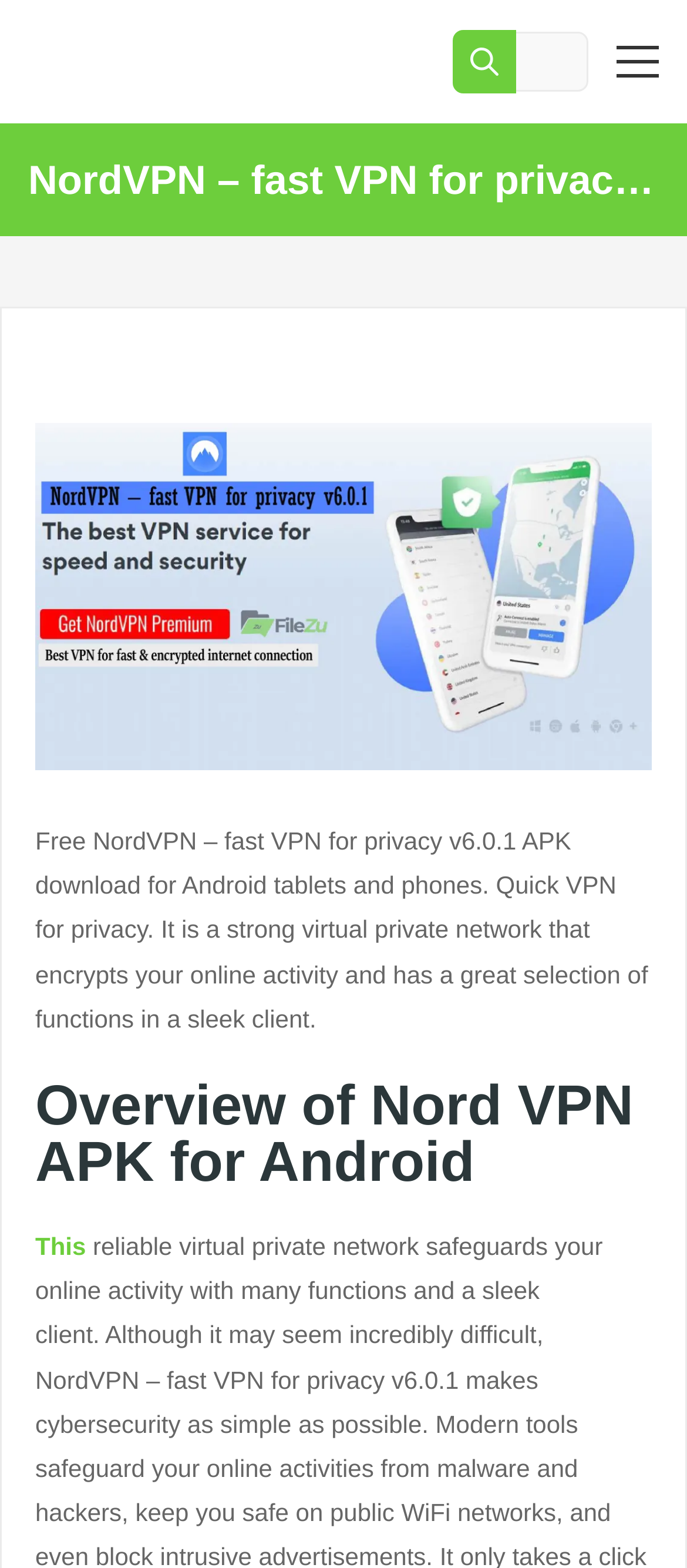What is the main feature of NordVPN?
Please answer using one word or phrase, based on the screenshot.

Encrypts online activity